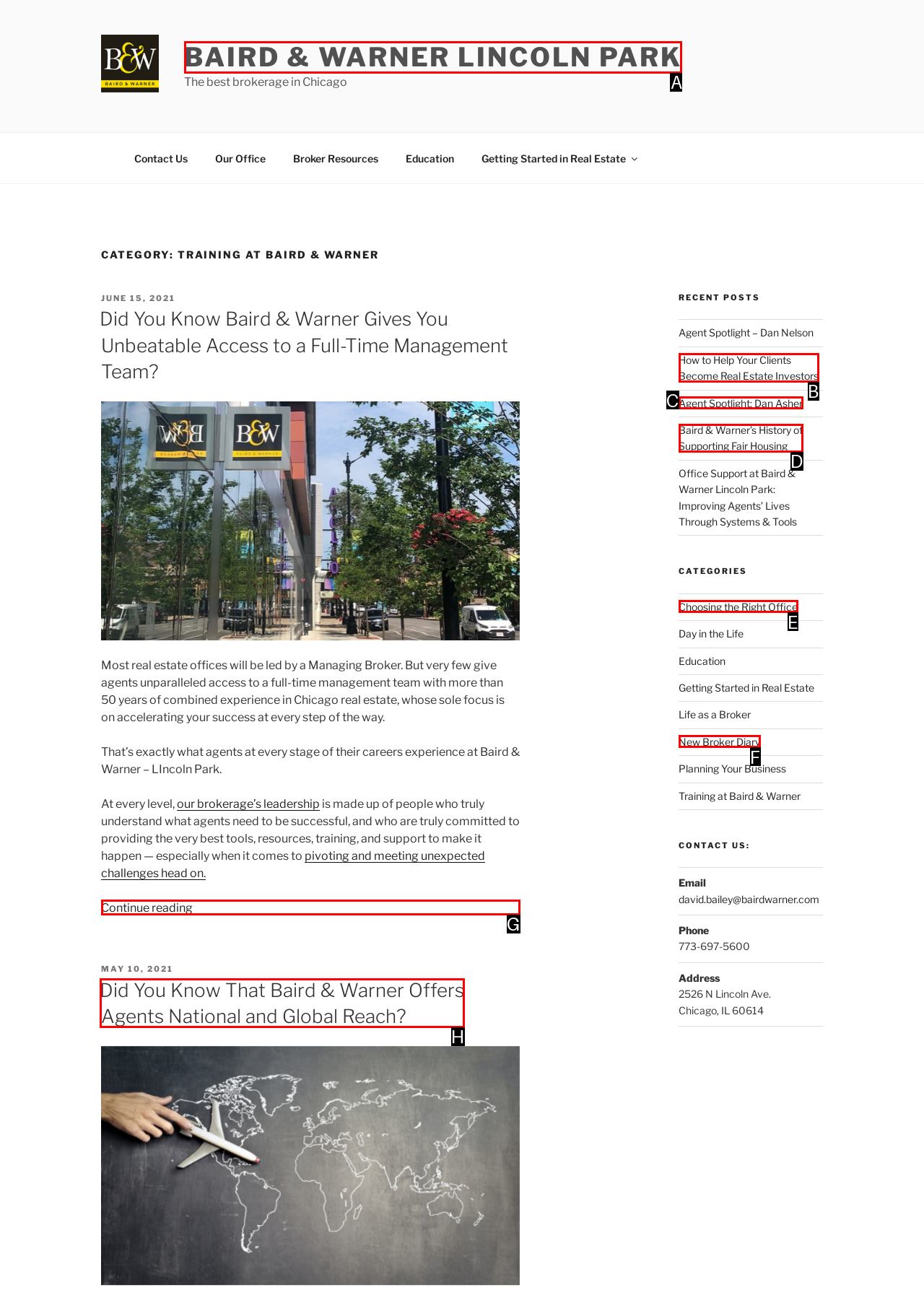Identify the letter of the option that best matches the following description: Baird & Warner Lincoln Park. Respond with the letter directly.

A